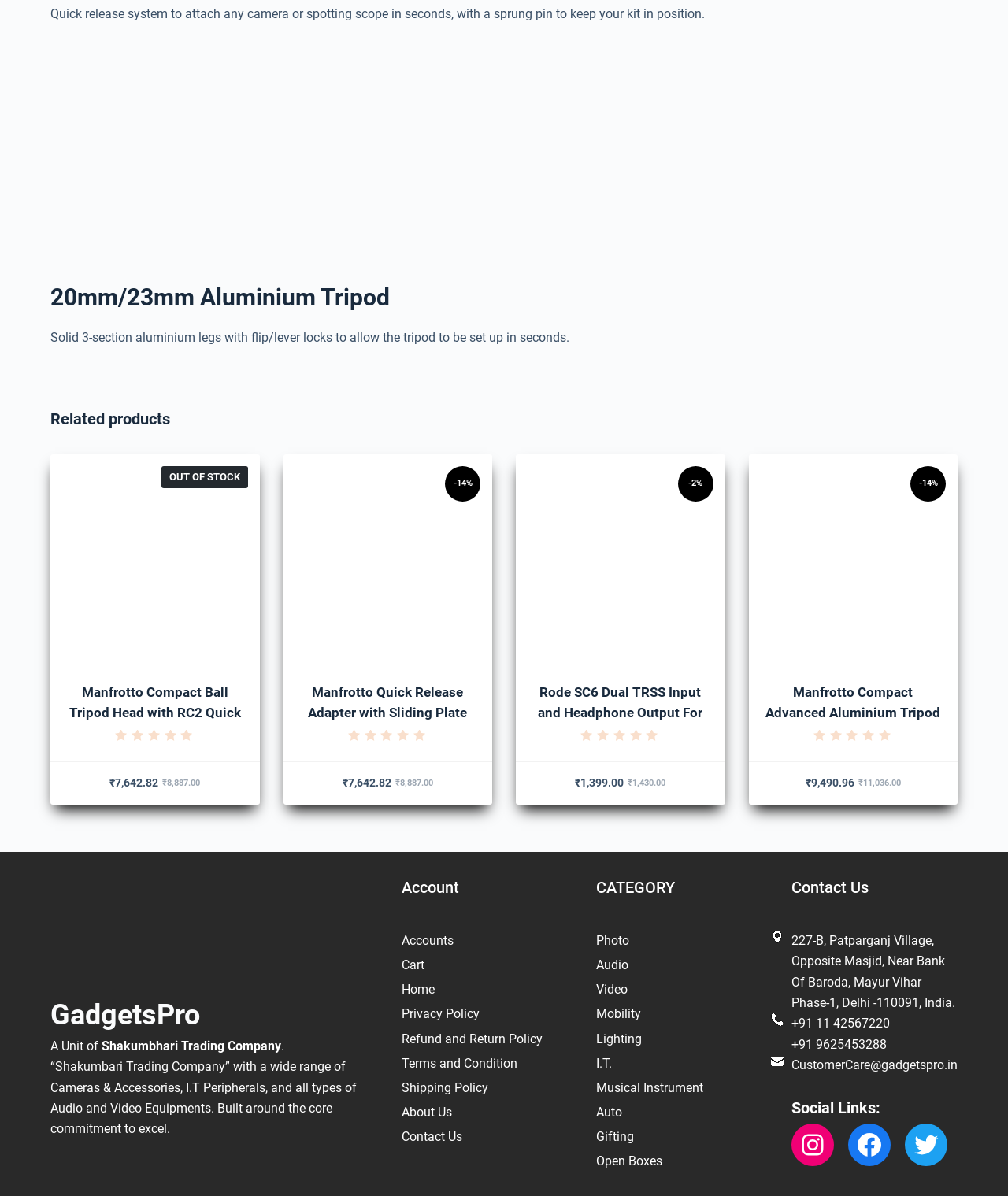Answer the question with a single word or phrase: 
What is the rating of the Manfrotto Compact Ball Tripod Head?

out of 5